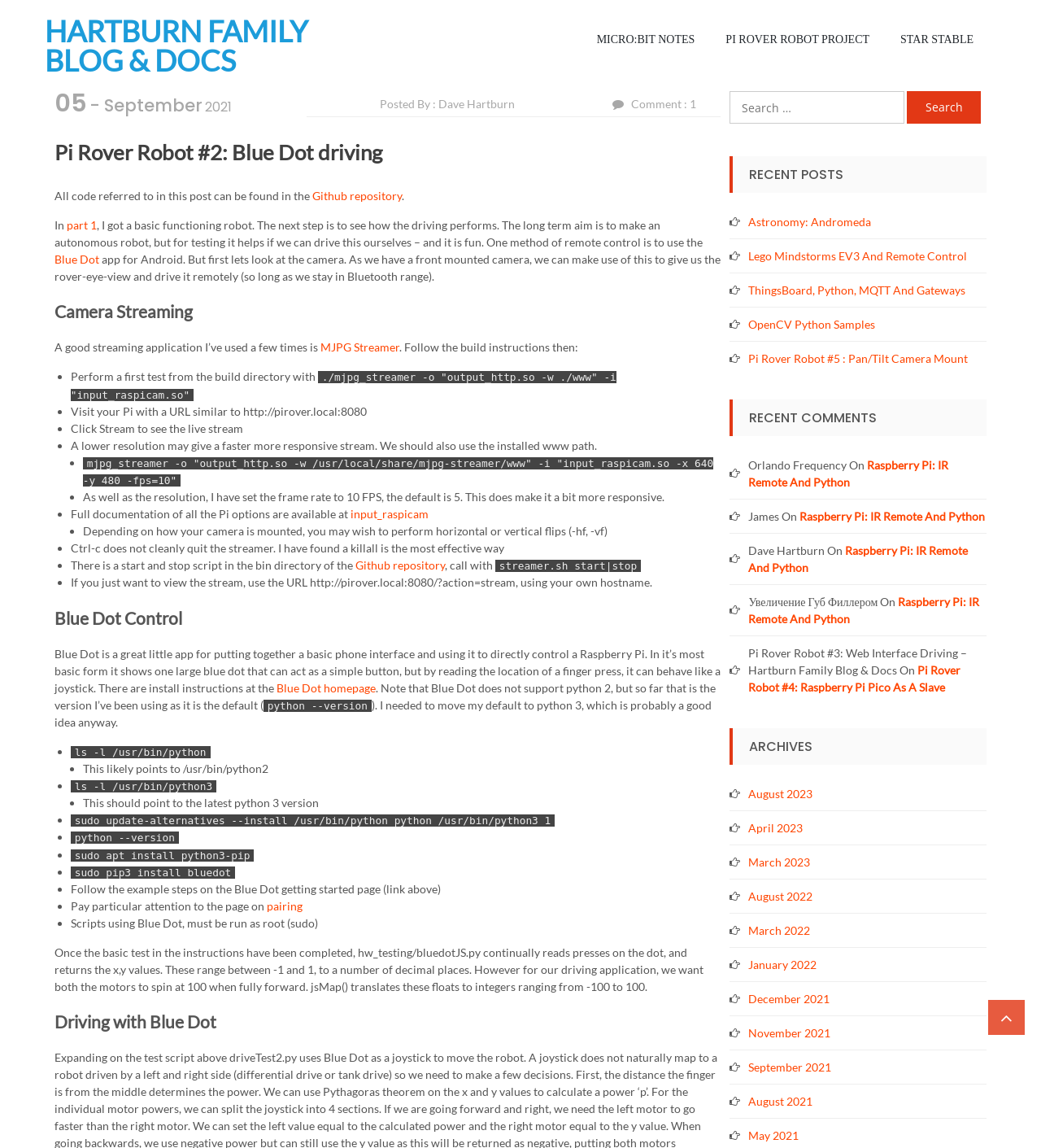Provide the bounding box for the UI element matching this description: "Comment : 1".

[0.606, 0.084, 0.669, 0.096]